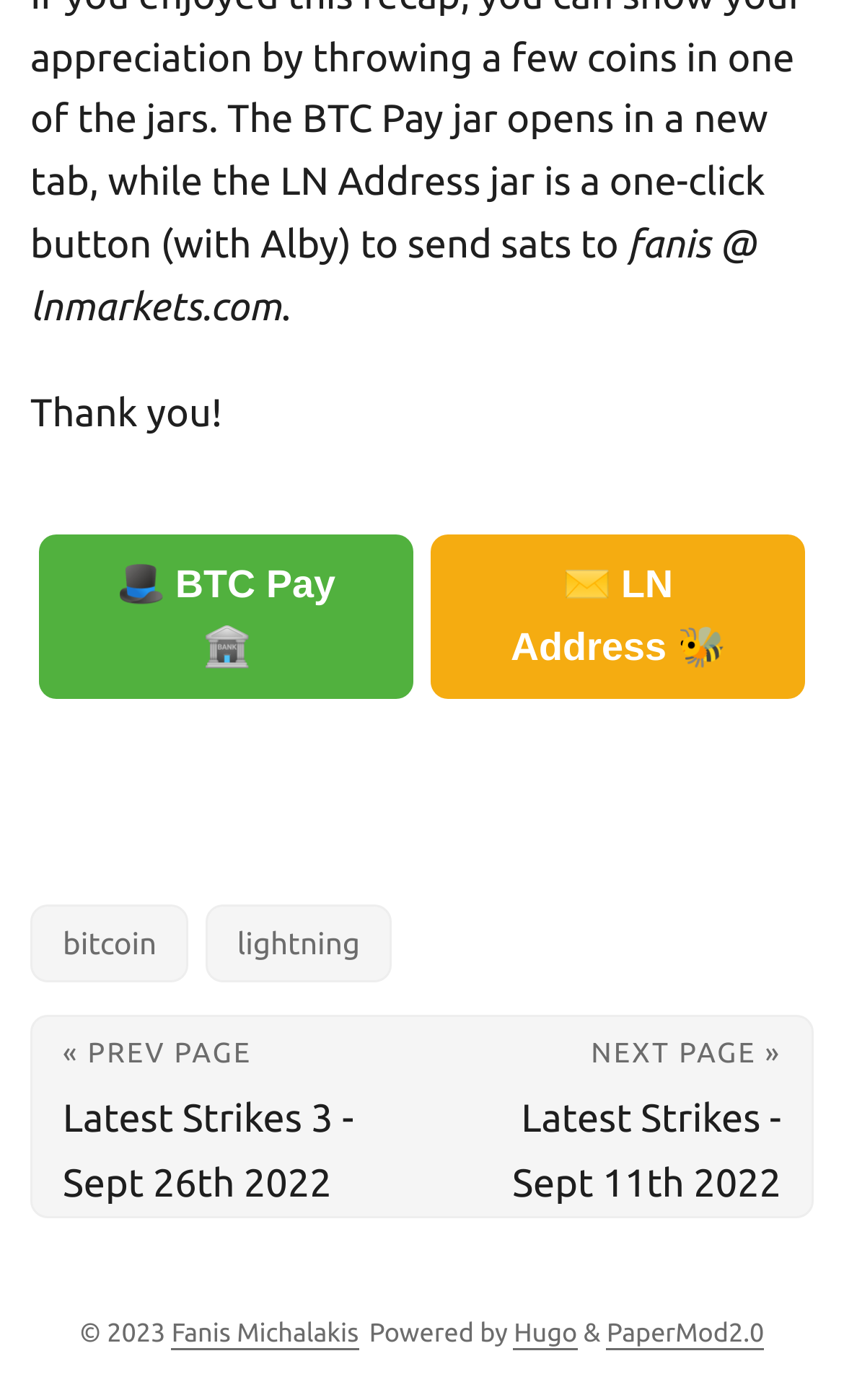Determine the bounding box for the UI element that matches this description: "Fanis Michalakis".

[0.203, 0.943, 0.425, 0.965]